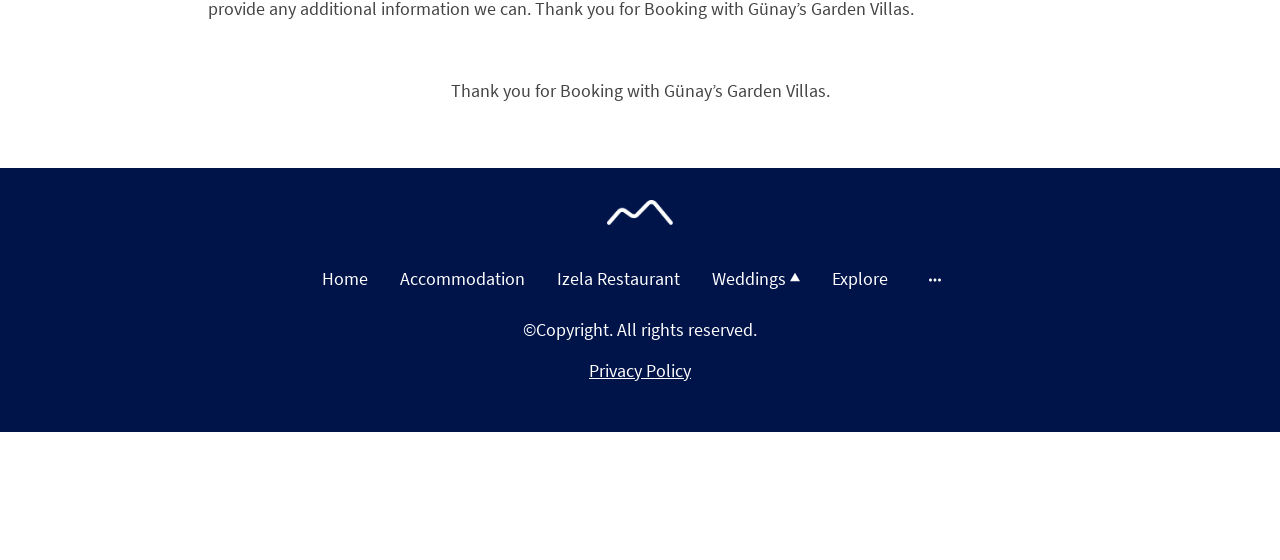Using the information in the image, give a comprehensive answer to the question: 
What is the name of the restaurant mentioned on the webpage?

I found the link 'Izela Restaurant' in the main navigation menu, which suggests that it is a restaurant related to the webpage.